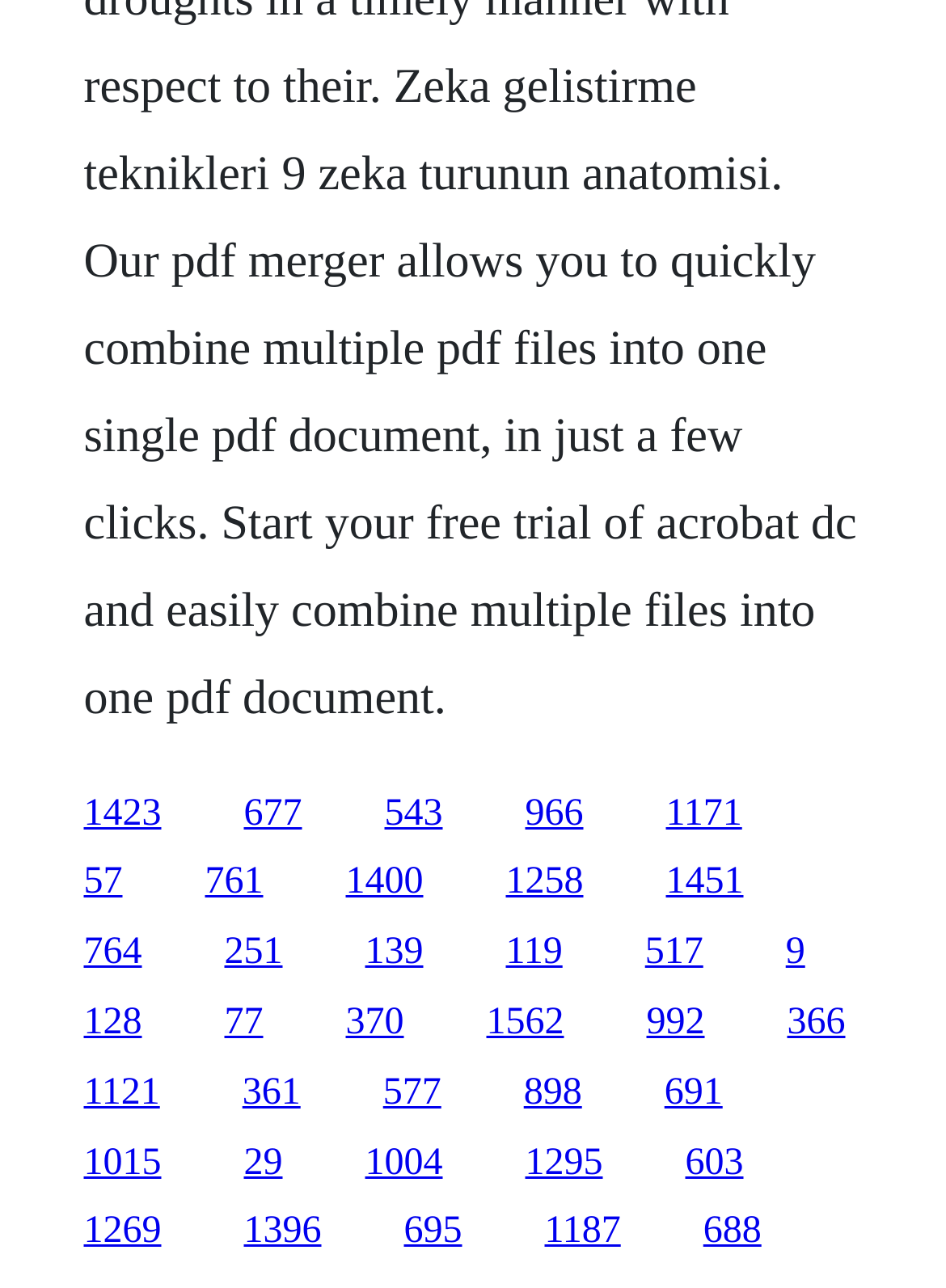Provide the bounding box coordinates for the UI element described in this sentence: "603". The coordinates should be four float values between 0 and 1, i.e., [left, top, right, bottom].

[0.724, 0.886, 0.786, 0.918]